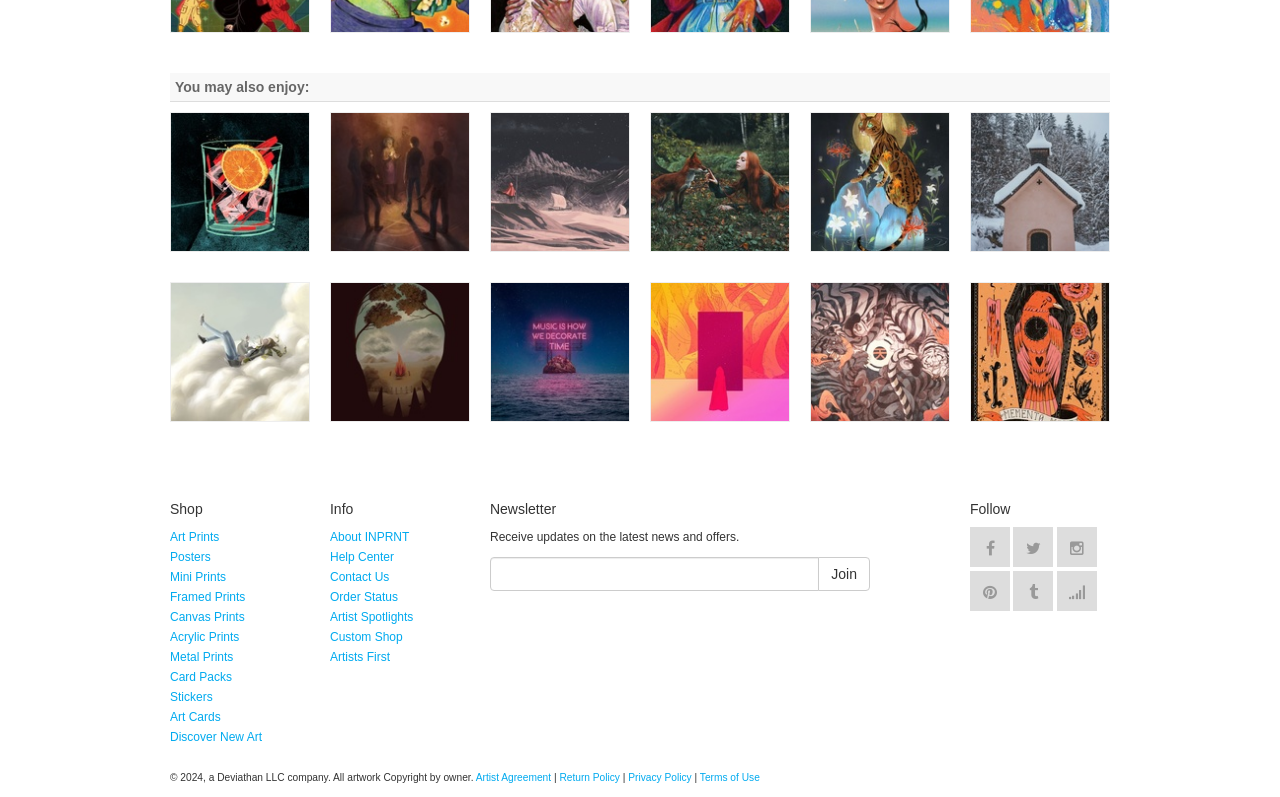Based on what you see in the screenshot, provide a thorough answer to this question: What is the category of the 'Walking on Air' art print?

I looked at the link 'Walking on Air - Art Print by Cintia' and did not find any category information associated with it.